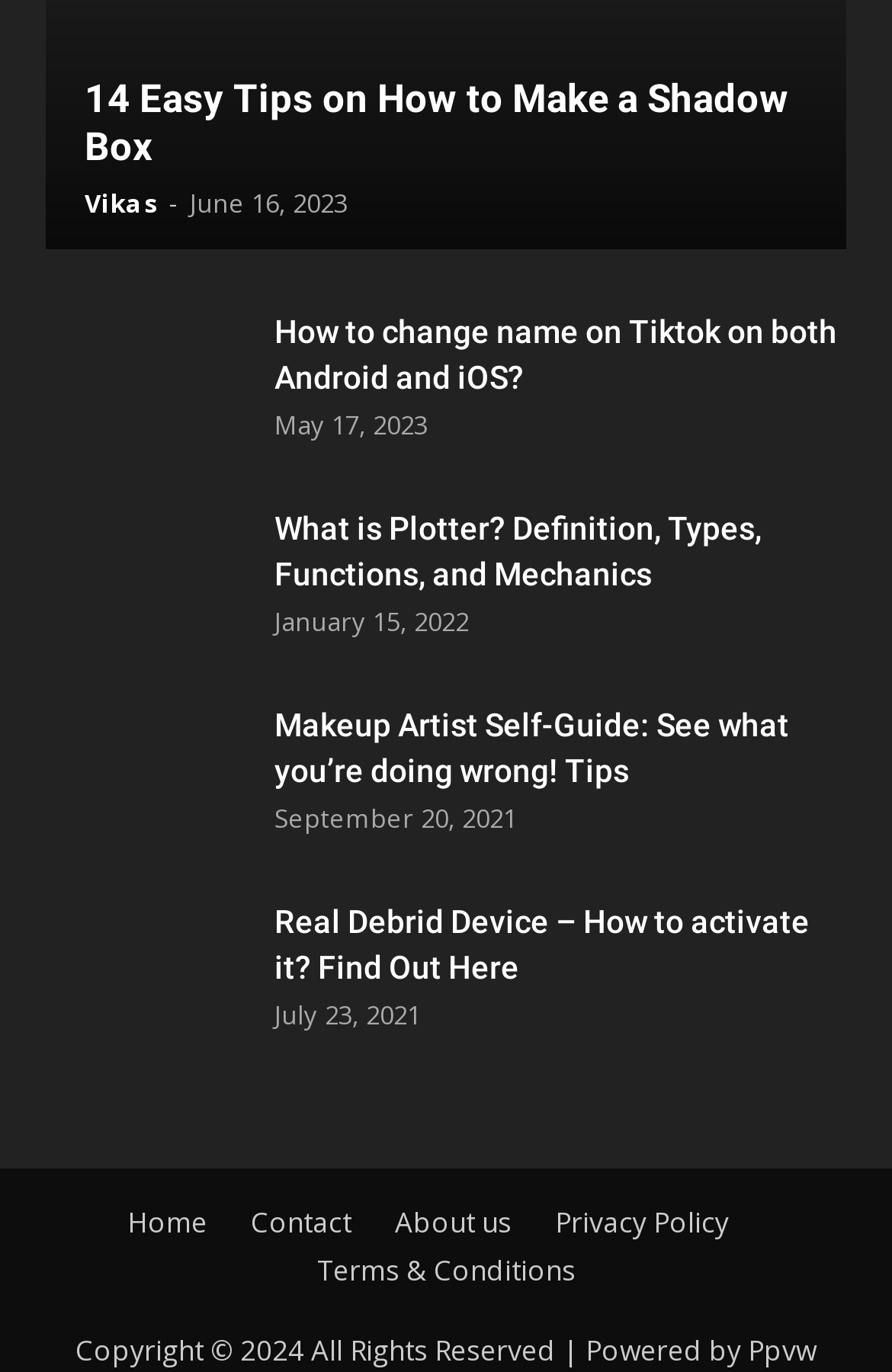Mark the bounding box of the element that matches the following description: "Privacy Policy".

[0.622, 0.877, 0.817, 0.907]